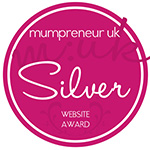Generate an elaborate caption that covers all aspects of the image.

The image features the "Mumpreneur UK Silver Website Award," presented in a vibrant pink circular design. The award signifies recognition for excellence in website development and online presence, particularly aimed at women entrepreneurs. The text prominently displays "mumpreneur uk" at the top, while "Silver" and "WEBSITE AWARD" are elegantly scripted in white, highlighting the accolade's prestige. This award reflects the commitment and contributions of women in business, celebrating their achievements in creating significant online platforms.